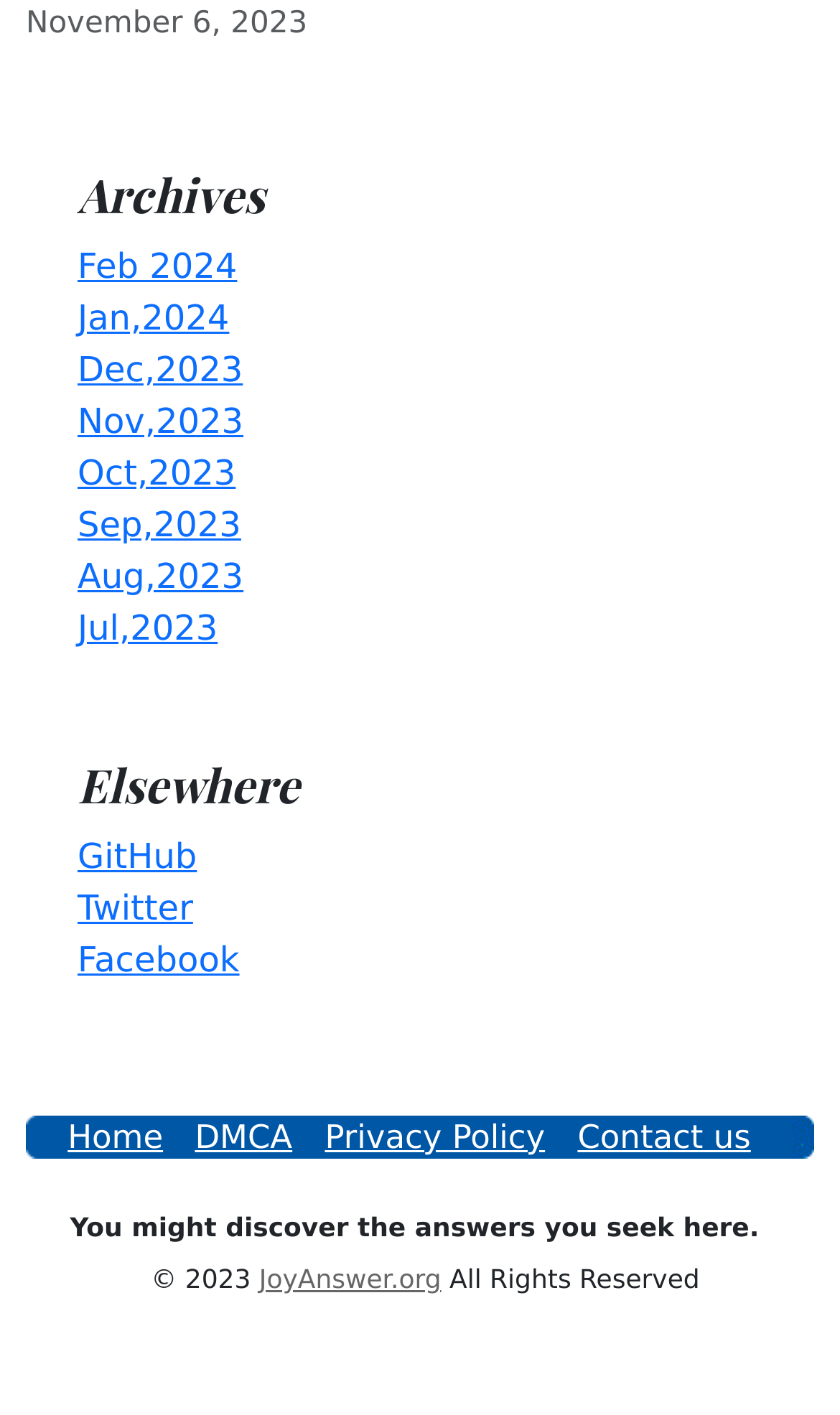What is the latest month listed in the archives?
Please provide a single word or phrase as your answer based on the image.

Feb 2024